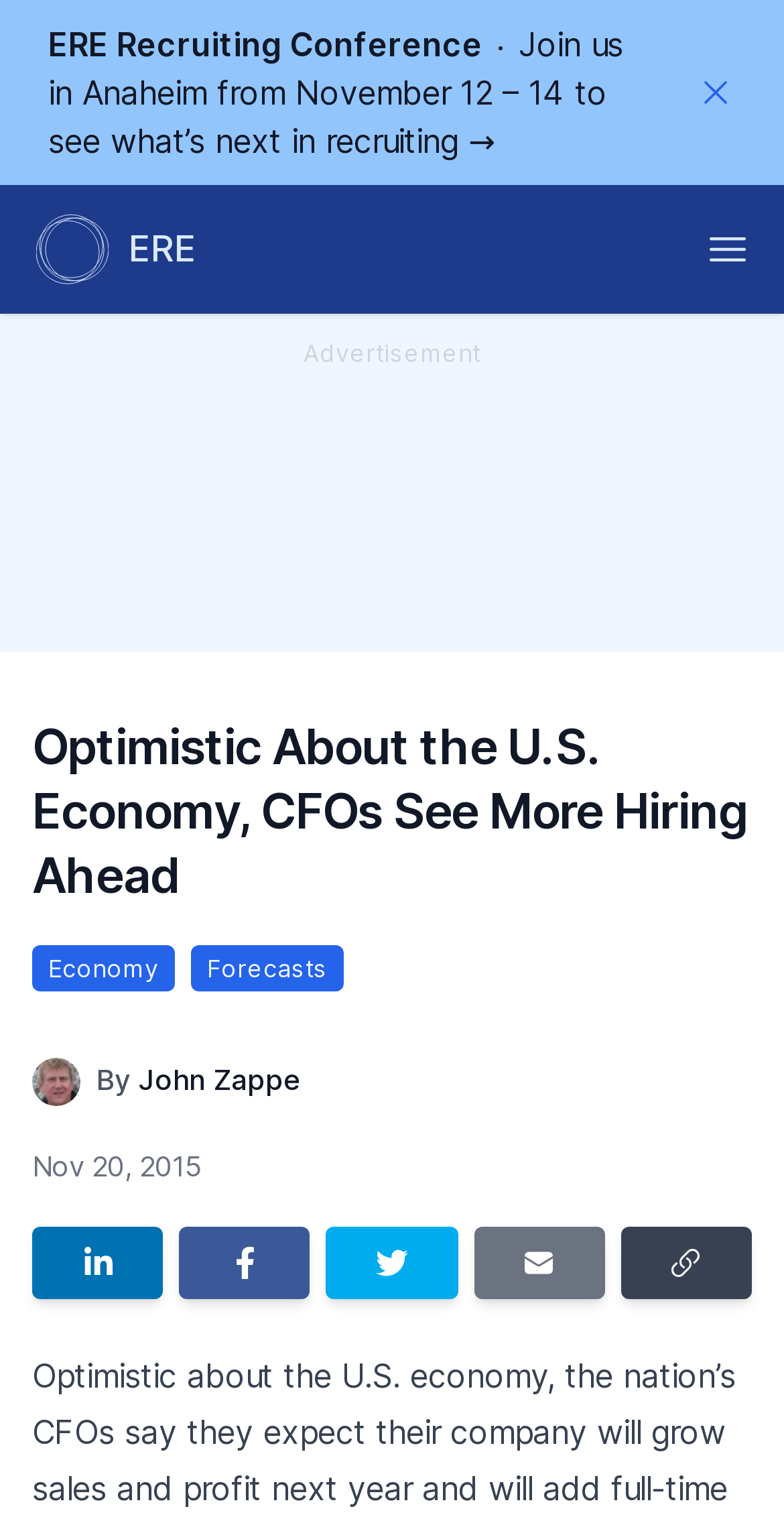Point out the bounding box coordinates of the section to click in order to follow this instruction: "Open the menu".

[0.877, 0.137, 0.979, 0.19]